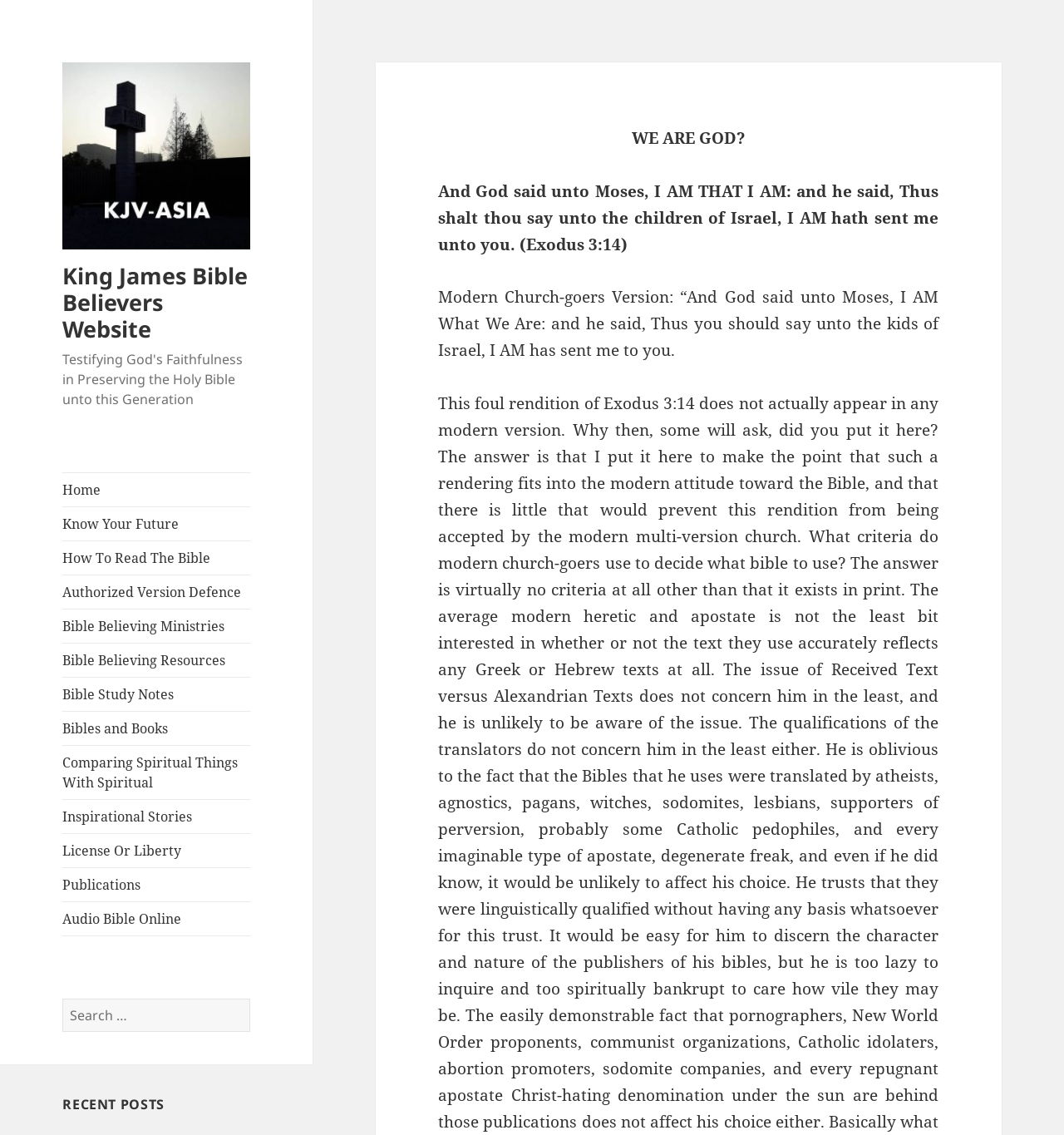Detail the webpage's structure and highlights in your description.

This webpage is a religious website focused on the King James Bible. At the top, there is a logo image and a link to the "King James Bible Believers Website" on the left side. Below the logo, there is a navigation menu with 14 links, including "Home", "Know Your Future", "How To Read The Bible", and others, which are aligned vertically and take up a significant portion of the page.

On the right side of the navigation menu, there is a search bar with a label "Search for:" and a search button with the text "SEARCH". Below the search bar, there is a heading "RECENT POSTS" followed by a section that appears to be a blog post or article. The article has a title "WE ARE GOD?" and a quote from Exodus 3:14, which is compared to a "Modern Church-goers Version" of the same quote. The text is arranged in a hierarchical structure, with the title and quotes indented below the heading.